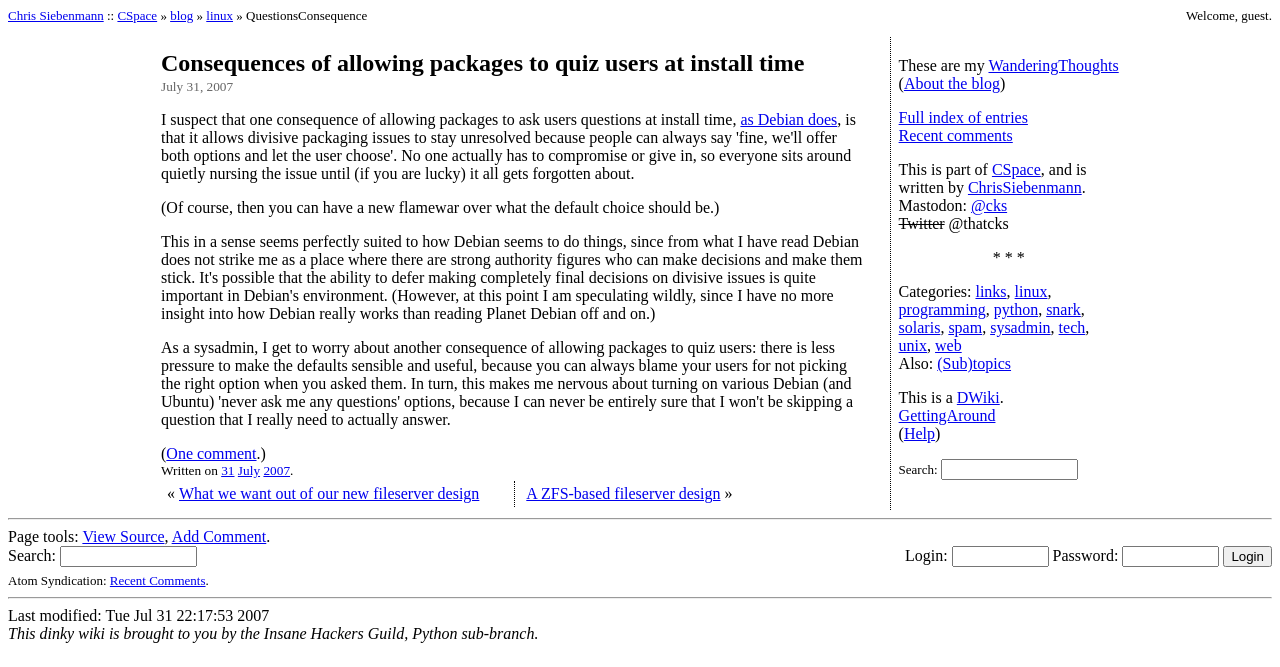Produce a meticulous description of the webpage.

This webpage is a blog post titled "Consequences of allowing packages to quiz users at install time" on Chris's Wiki. At the top of the page, there are links to the author's name, "Chris Siebenmann", and "CSpace", with a "»" symbol separating them. To the right of these links, there is a greeting message "Welcome, guest."

Below the top section, there is a table with a heading that displays the title of the blog post. The post is dated July 31, 2007, and it discusses the consequences of allowing packages to ask users questions at install time, specifically referencing Debian's approach. The text is divided into paragraphs, with a link to "One comment" at the bottom.

On the right side of the page, there is a section with links to other blog posts, including "What we want out of our new fileserver design" and "A ZFS-based fileserver design". Below this section, there are links to the author's other online presence, including Mastodon and Twitter.

Further down the page, there are links to categories, including "links", "linux", "programming", and others. There is also a section with links to other topics, including "(Sub)topics" and "GettingAround".

At the very bottom of the page, there is a search box with a label "Search:" and a horizontal separator line above it. Finally, there is a section with page tools, but the specific tools are not specified.